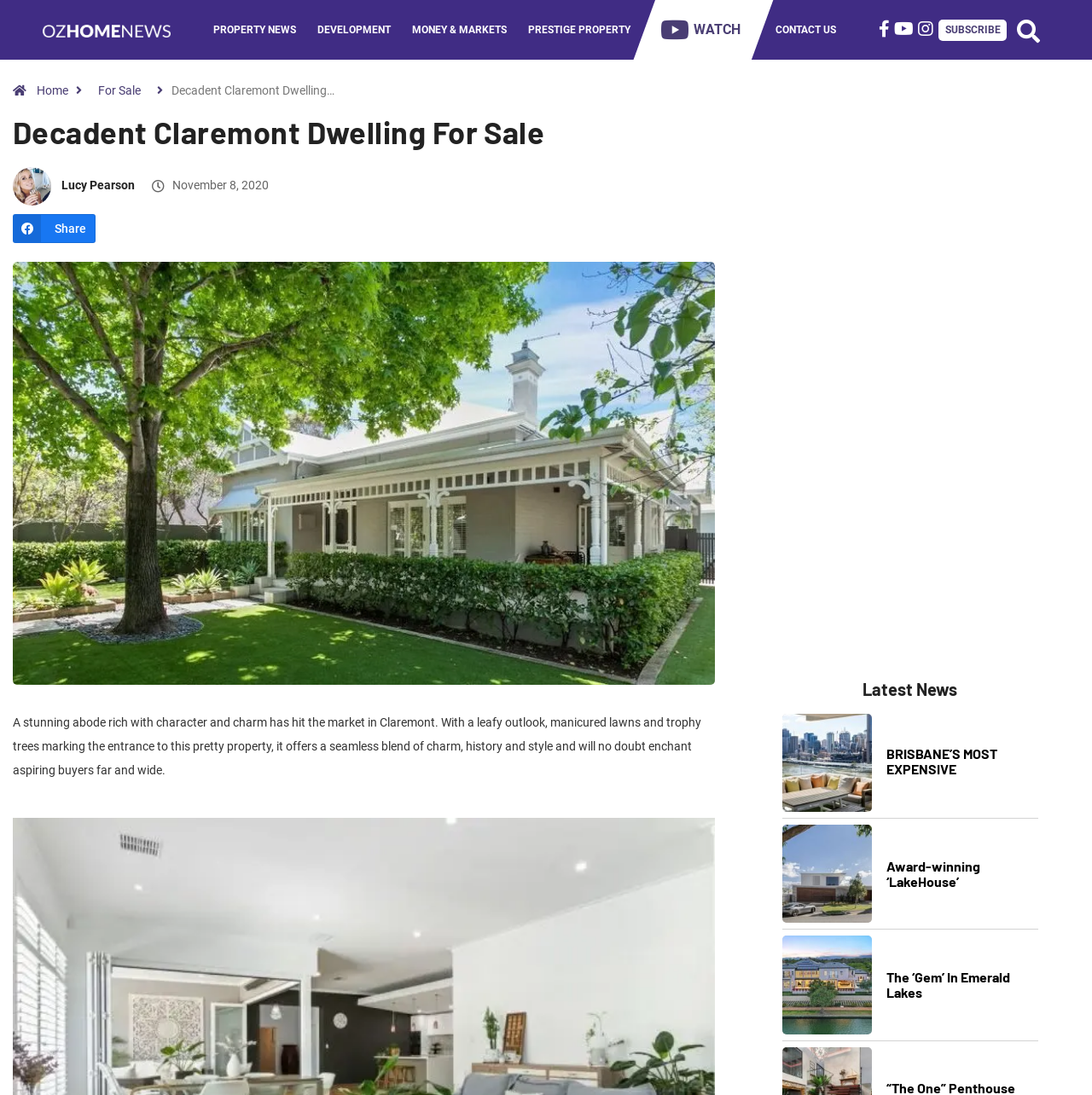Describe in detail what you see on the webpage.

This webpage is about a real estate news article, specifically a property for sale in Claremont. At the top, there is a navigation menu with links to various sections such as "PROPERTY NEWS", "DEVELOPMENT", "MONEY & MARKETS", and "PRESTIGE PROPERTY". On the top right, there are social media links and a "SUBSCRIBE" button.

The main article is titled "Decadent Claremont Dwelling For Sale" and has a large image below the title. The article is written by Lucy Pearson and was published on November 8, 2020. The text describes the property as a stunning abode with a leafy outlook, manicured lawns, and trophy trees.

Below the article, there is a section with a heading "Latest News" that features several news articles with links to read more. These articles have titles such as "BRISBANE’S MOST EXPENSIVE PENTHOUSE", "Award-winning ‘LakeHouse’", and "The ‘Gem’ In Emerald Lakes". On the right side of the page, there is an advertisement iframe.

At the bottom of the page, there are links to other sections of the website, including "Home", "For Sale", and "CONTACT US".